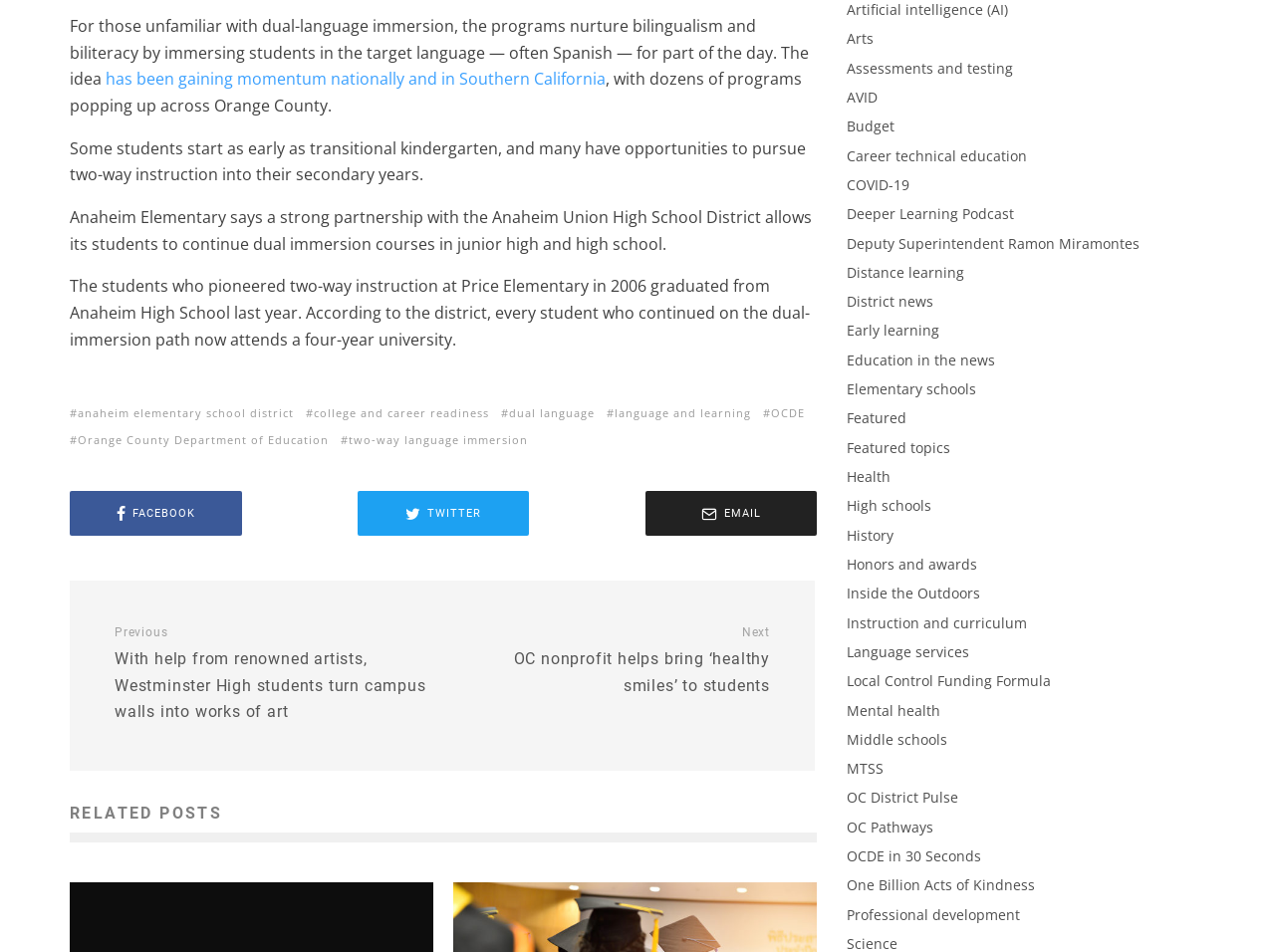Can you provide the bounding box coordinates for the element that should be clicked to implement the instruction: "Learn about 'OCDE' and its role in education"?

[0.598, 0.425, 0.641, 0.444]